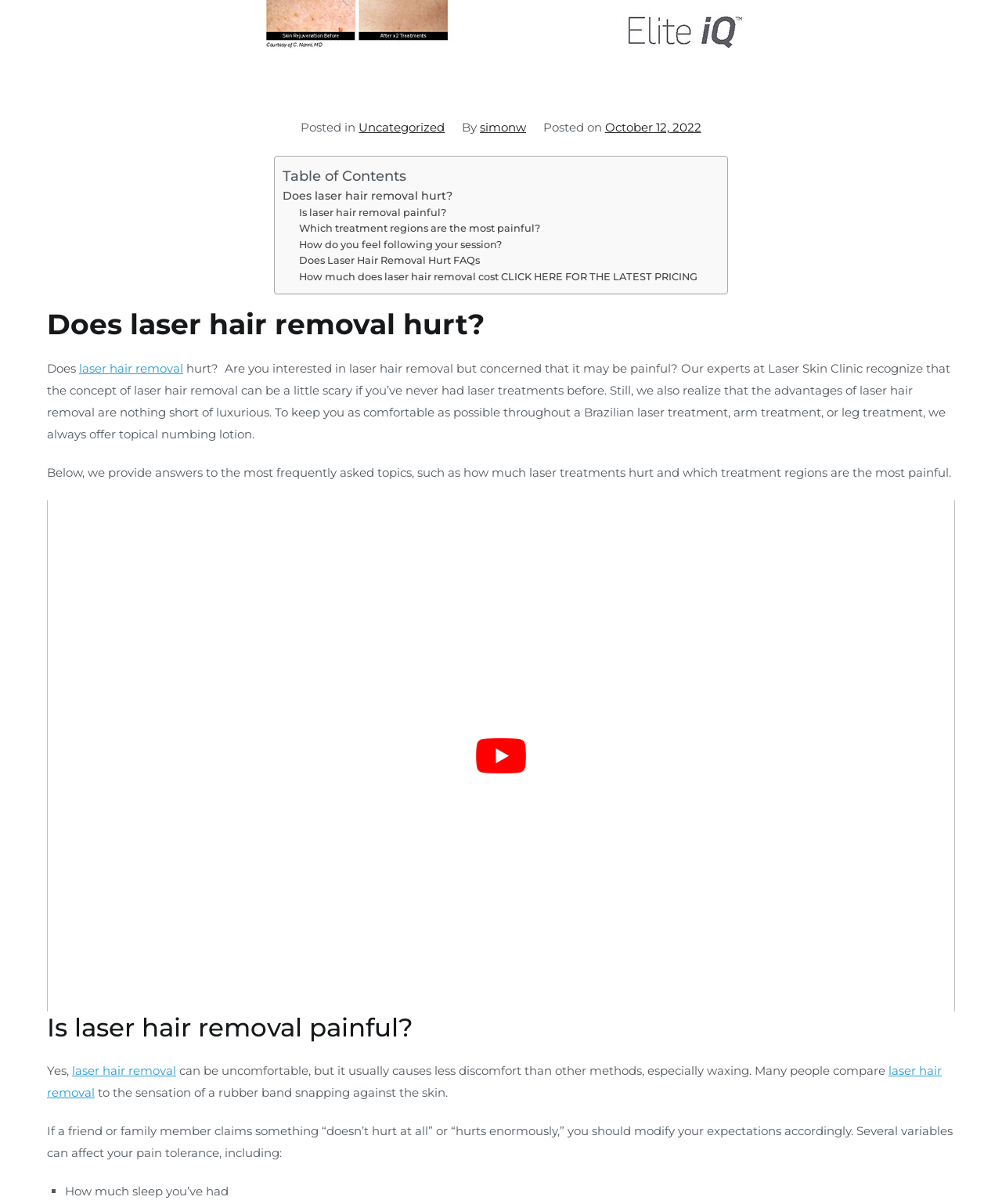What is the topic of the post?
Refer to the image and give a detailed response to the question.

The topic of the post can be determined by looking at the heading 'Does laser hair removal hurt?' and the surrounding text which discusses the topic of laser hair removal.